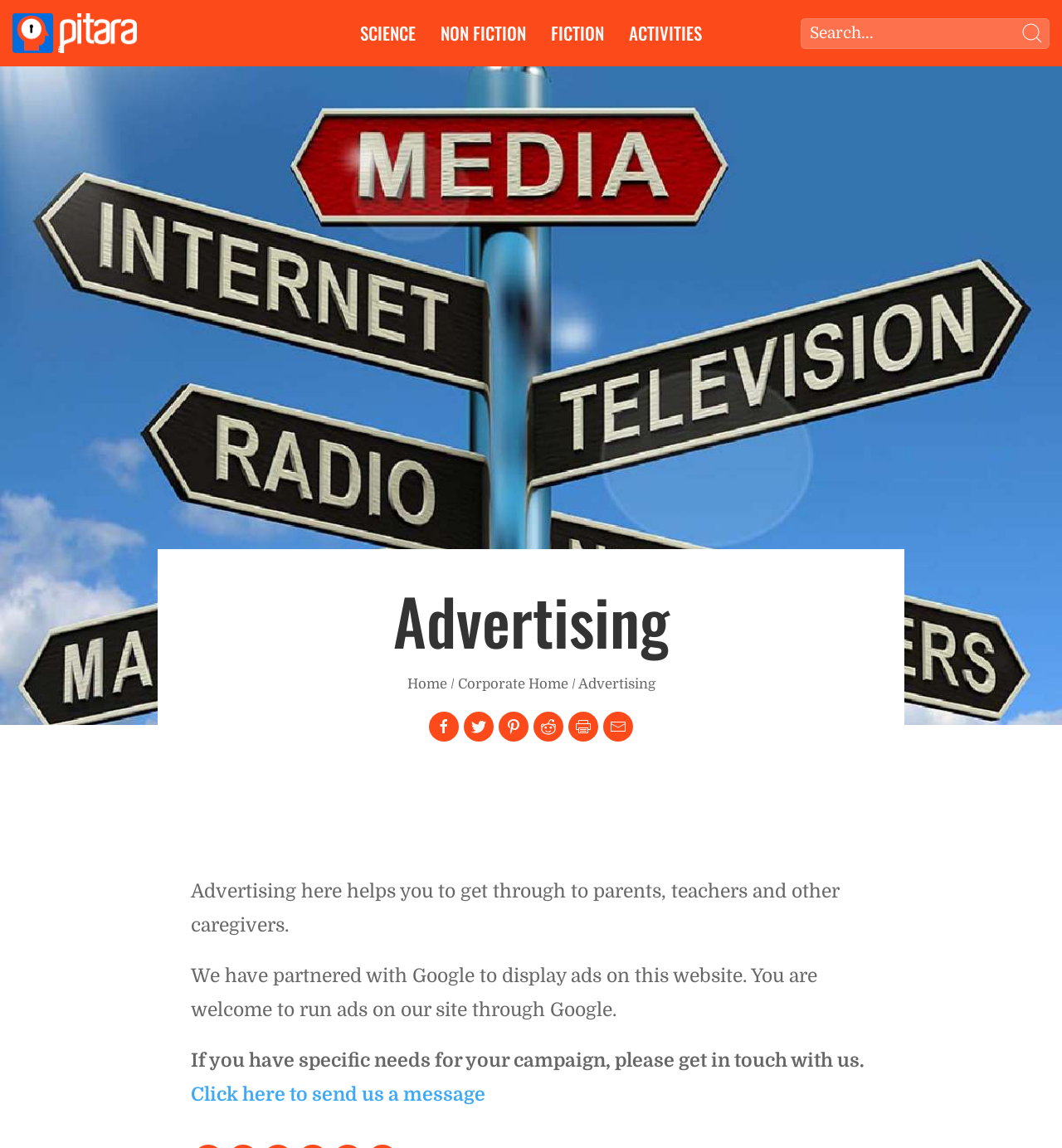Locate the bounding box of the UI element based on this description: "title="Share this on Facebook"". Provide four float numbers between 0 and 1 as [left, top, right, bottom].

[0.404, 0.62, 0.432, 0.646]